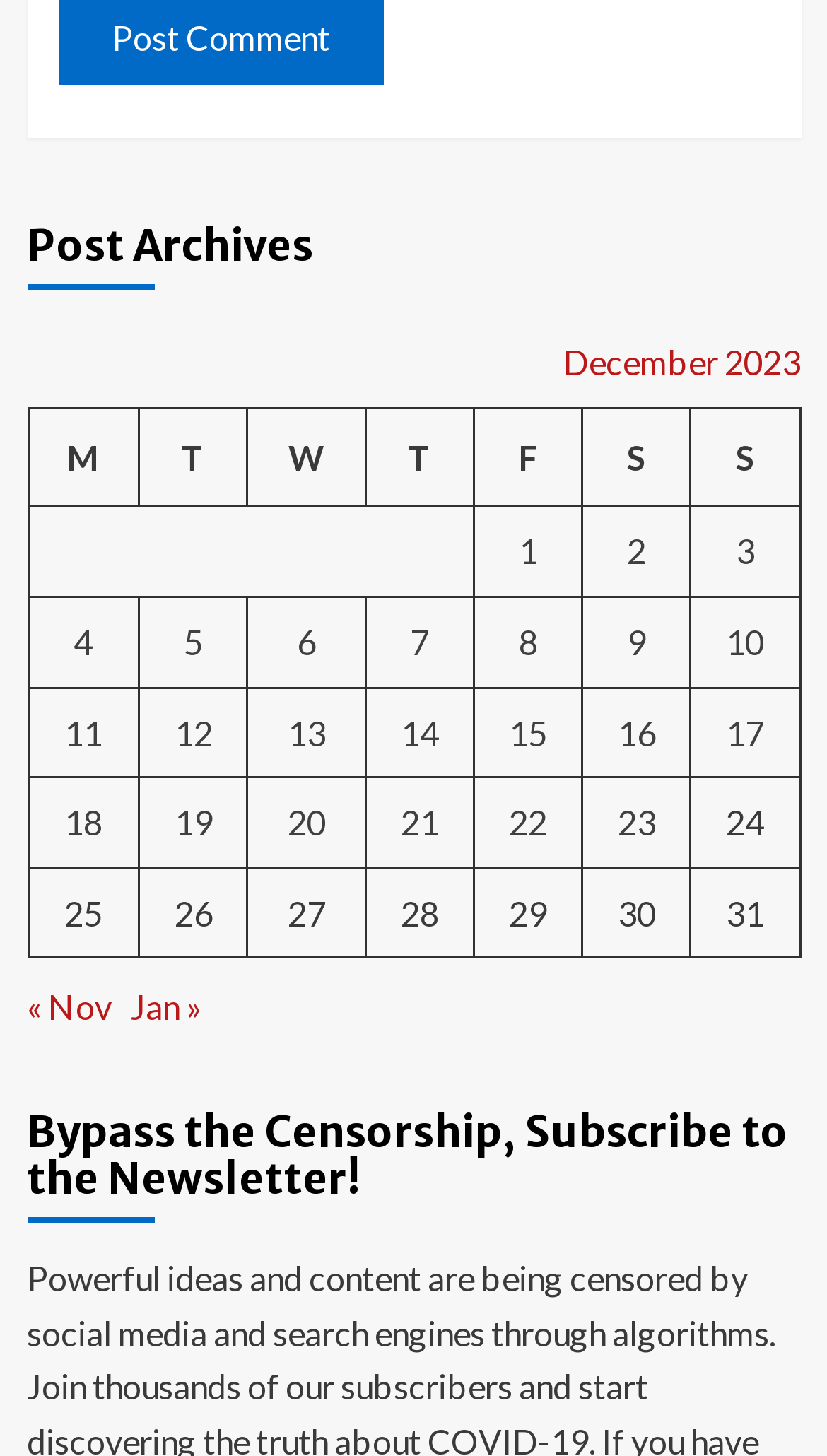What is the last day of the month with a published post?
Based on the image, answer the question with as much detail as possible.

I looked at the table with the caption 'December 2023' and found that the last grid cell with a link has the text '31', indicating that the last day of the month with a published post is December 31, 2023.